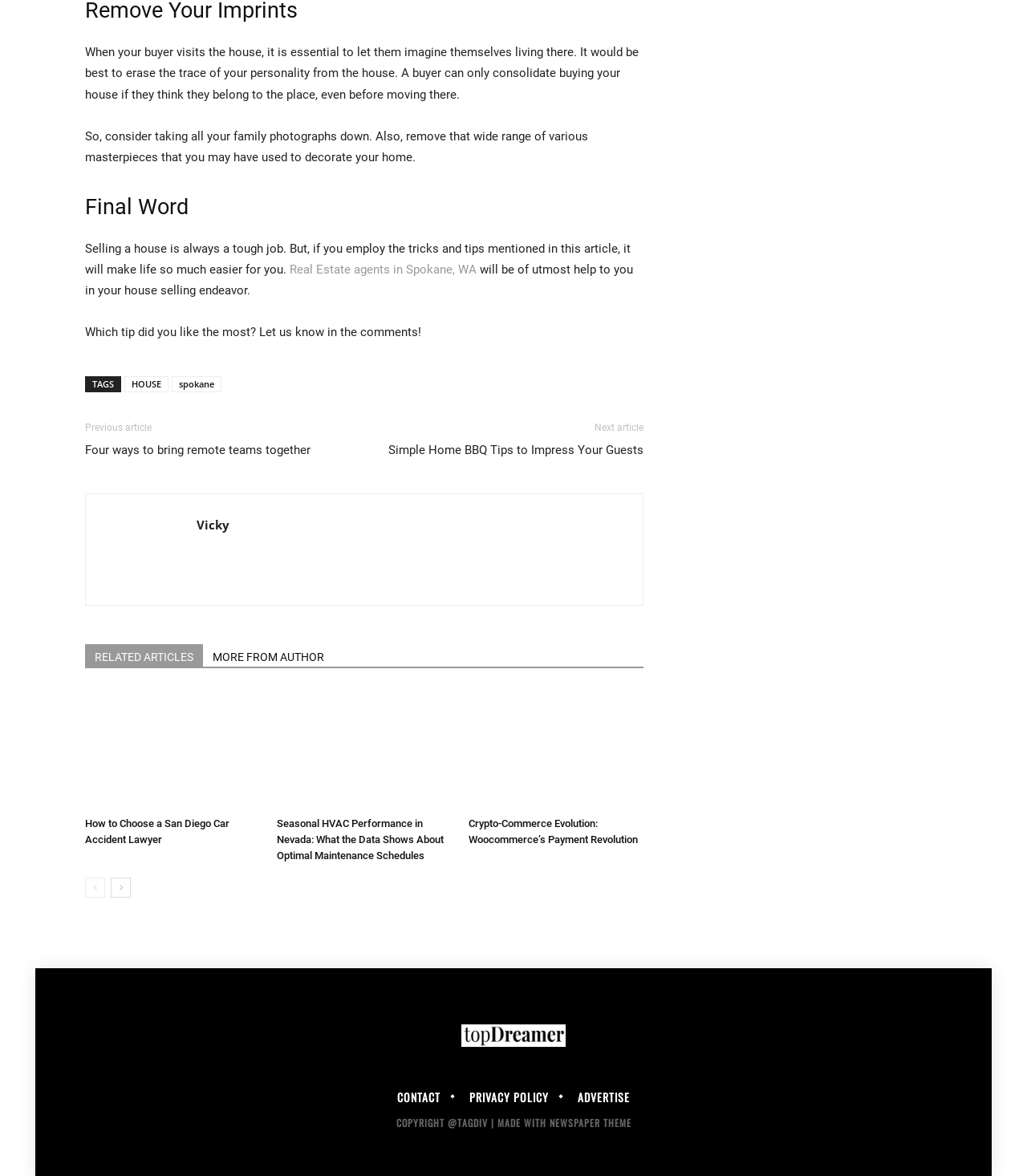Please determine the bounding box coordinates, formatted as (top-left x, top-left y, bottom-right x, bottom-right y), with all values as floating point numbers between 0 and 1. Identify the bounding box of the region described as: Advertise

[0.555, 0.928, 0.621, 0.938]